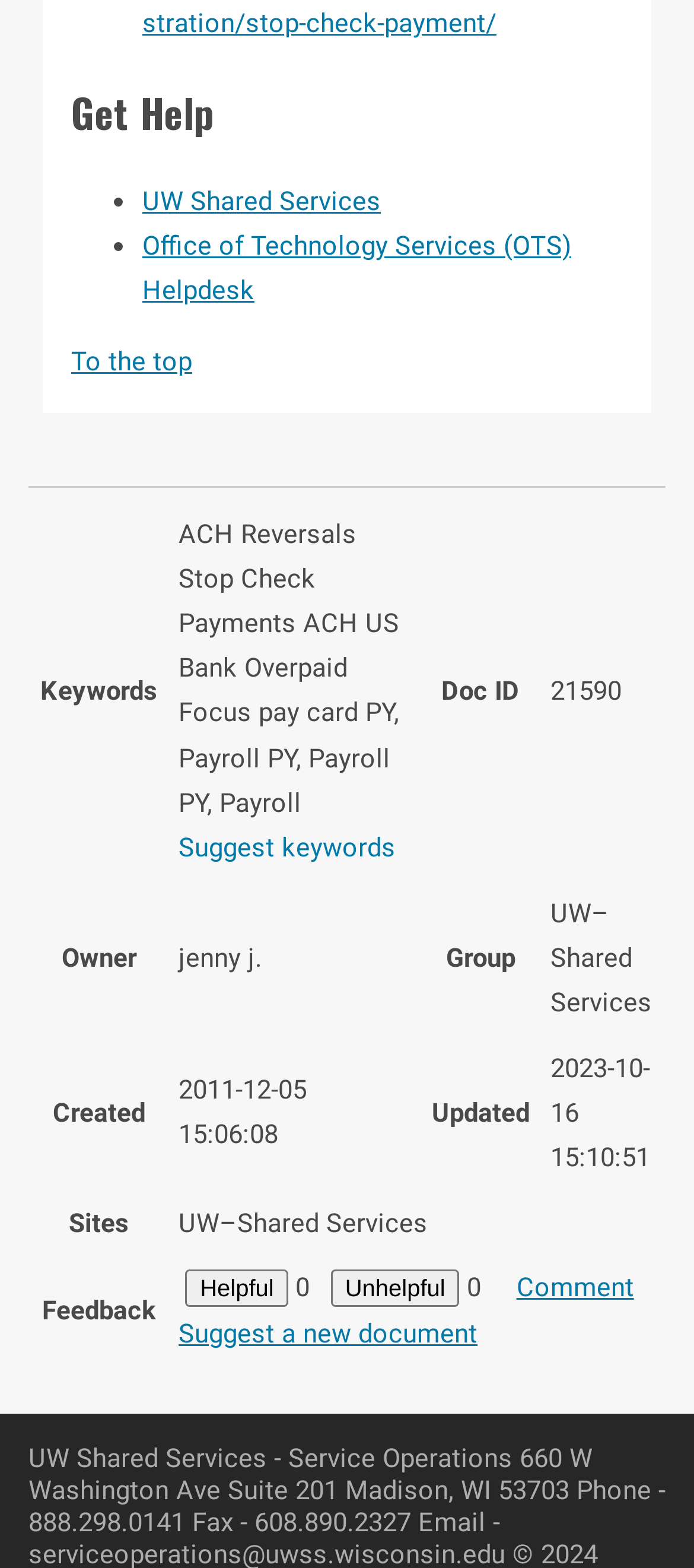Find the bounding box coordinates of the element to click in order to complete this instruction: "Click on 'Suggest a new document'". The bounding box coordinates must be four float numbers between 0 and 1, denoted as [left, top, right, bottom].

[0.257, 0.84, 0.688, 0.86]